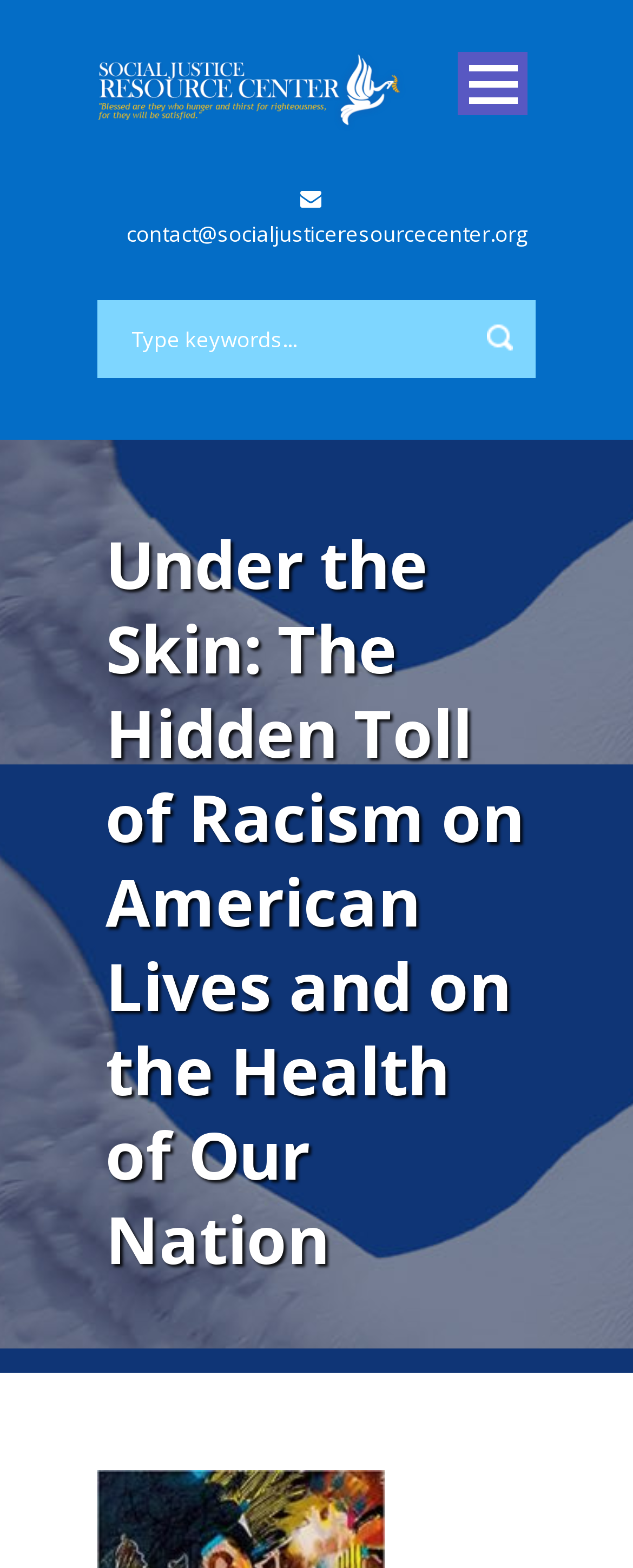Please identify the bounding box coordinates of the area I need to click to accomplish the following instruction: "Click the 'Send Us a Message' button".

None